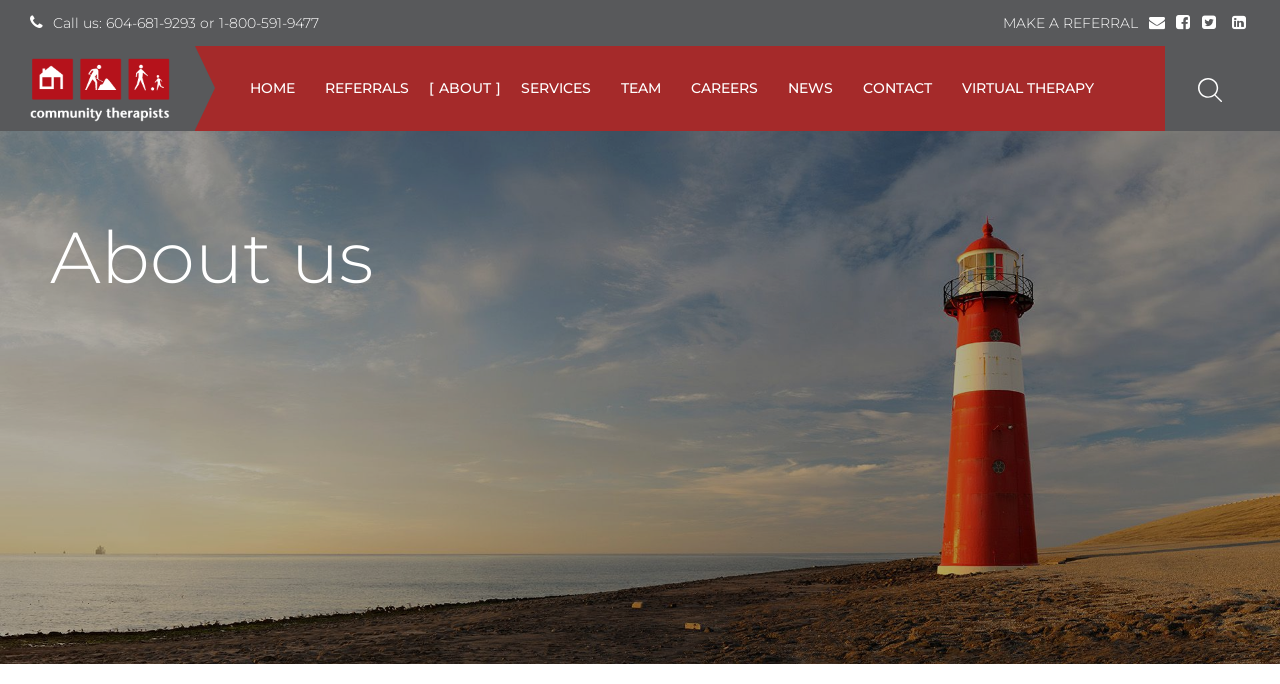Pinpoint the bounding box coordinates of the element you need to click to execute the following instruction: "Go to the About us page". The bounding box should be represented by four float numbers between 0 and 1, in the format [left, top, right, bottom].

[0.039, 0.323, 0.961, 0.428]